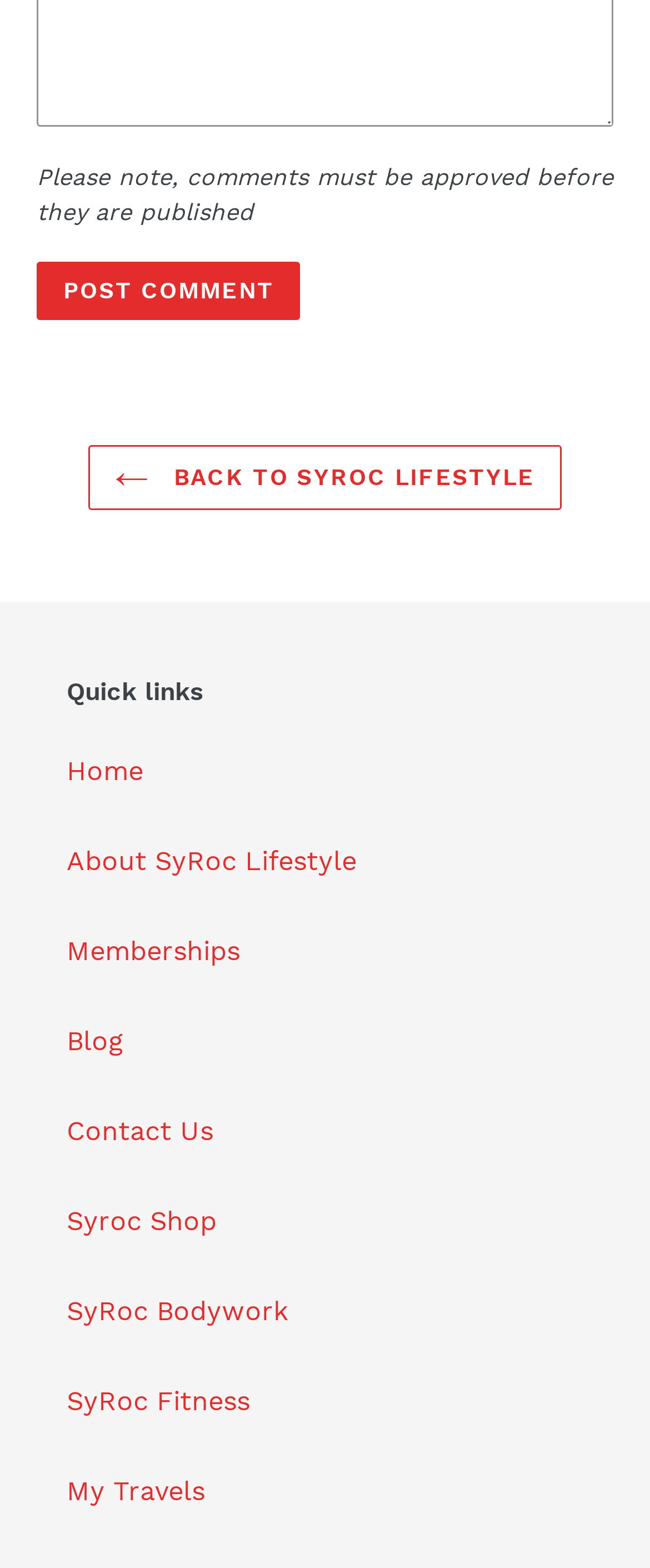Find the bounding box coordinates of the clickable region needed to perform the following instruction: "check the blog". The coordinates should be provided as four float numbers between 0 and 1, i.e., [left, top, right, bottom].

[0.103, 0.654, 0.19, 0.674]